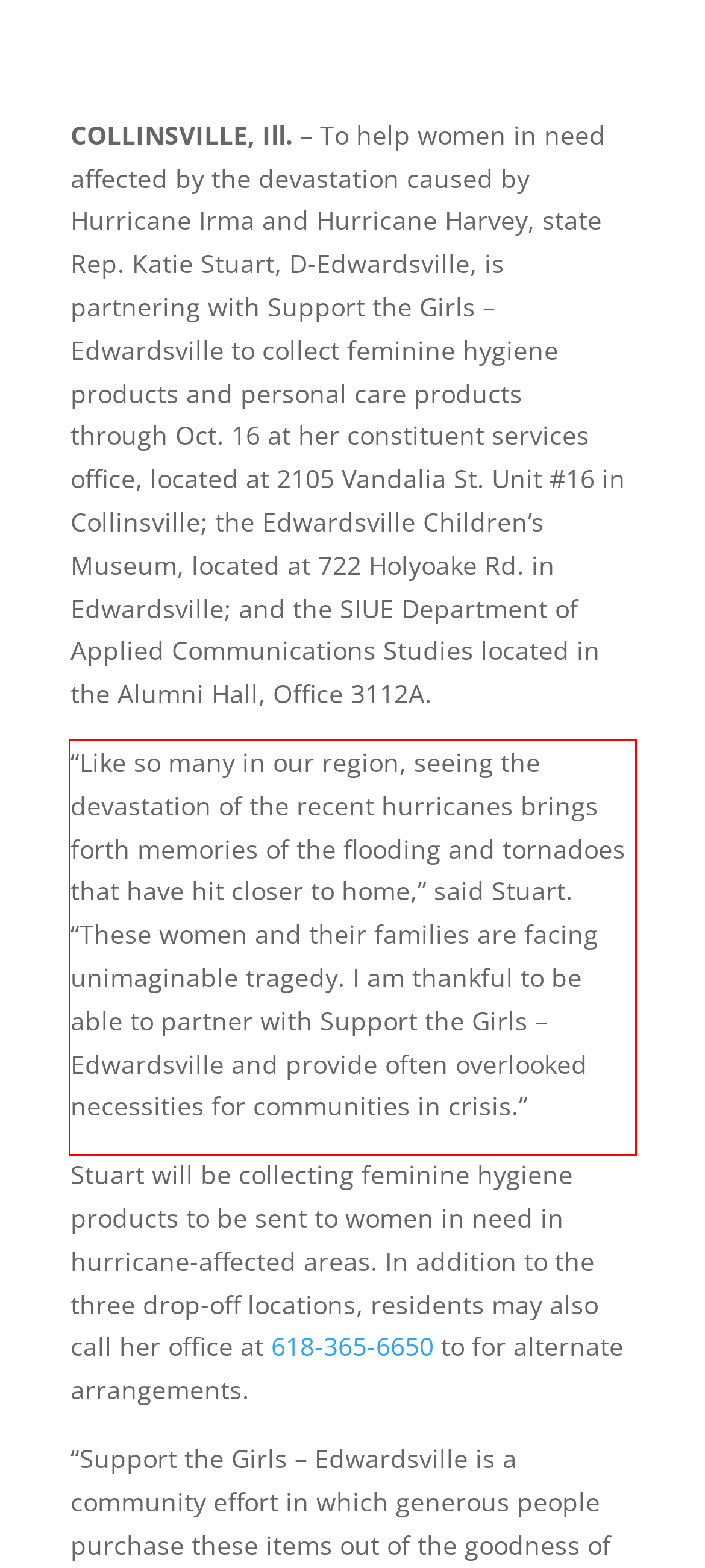The screenshot provided shows a webpage with a red bounding box. Apply OCR to the text within this red bounding box and provide the extracted content.

“Like so many in our region, seeing the devastation of the recent hurricanes brings forth memories of the flooding and tornadoes that have hit closer to home,” said Stuart. “These women and their families are facing unimaginable tragedy. I am thankful to be able to partner with Support the Girls – Edwardsville and provide often overlooked necessities for communities in crisis.”